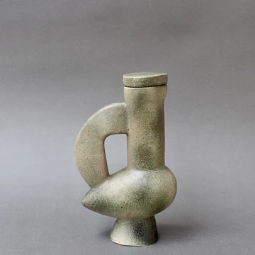Describe the image thoroughly, including all noticeable details.

This image features a vintage French zoomorphic ceramic pitcher designed by Jacques Blin, dating from 1953. The pitcher is characterized by its unique and whimsical bird-like form, showcasing an artistic blend of functionality and aesthetic appeal. The muted colors and textured surface highlight the craftsmanship typical of mid-century ceramics, while the organic shapes emphasize the designer's playful approach to ceramics. This piece not only serves as a functional item but also stands as a decorative art piece, evoking a sense of nostalgia for the mid-20th century design period.